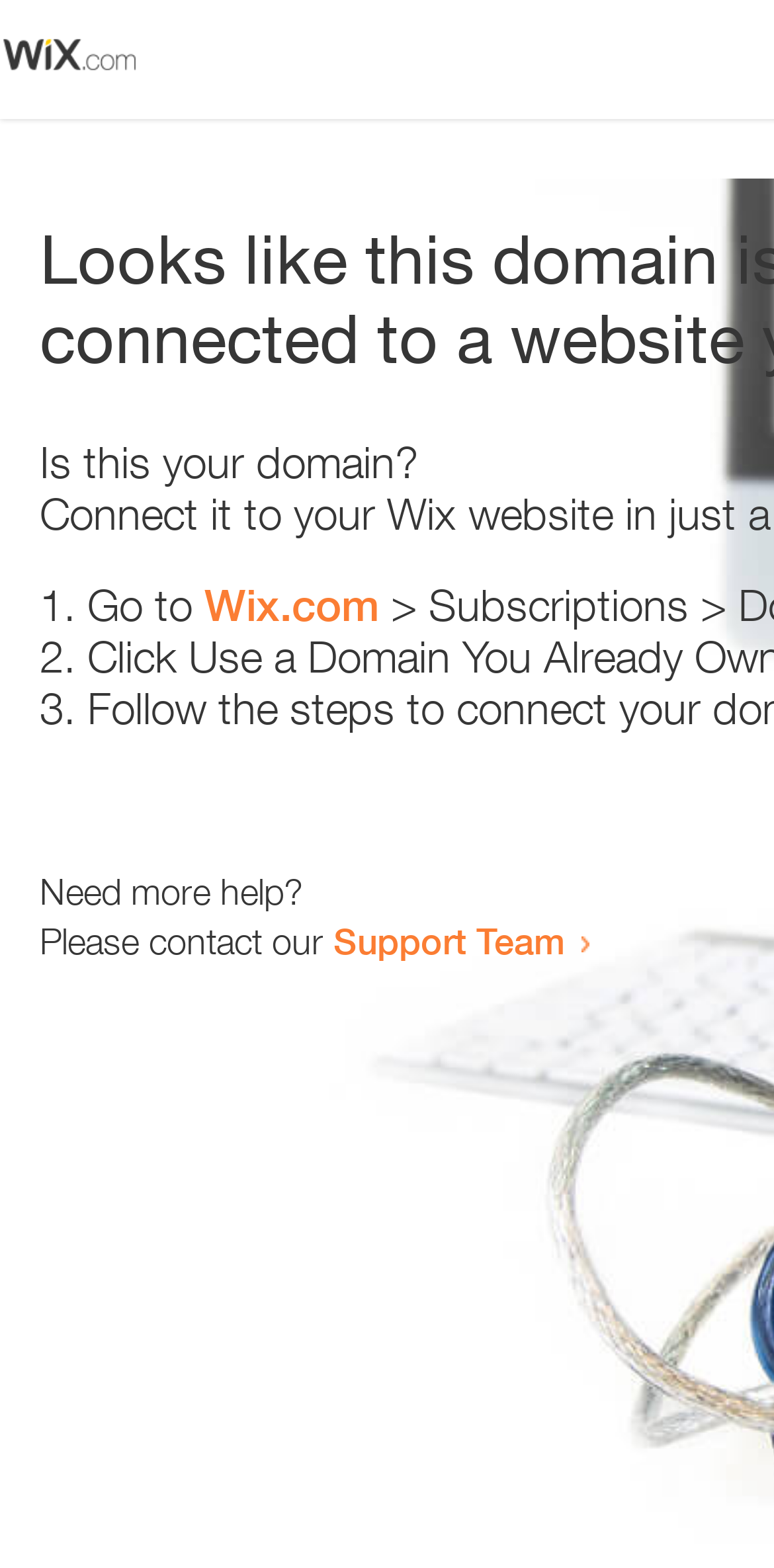Please determine the bounding box coordinates, formatted as (top-left x, top-left y, bottom-right x, bottom-right y), with all values as floating point numbers between 0 and 1. Identify the bounding box of the region described as: Wix.com

[0.264, 0.369, 0.49, 0.402]